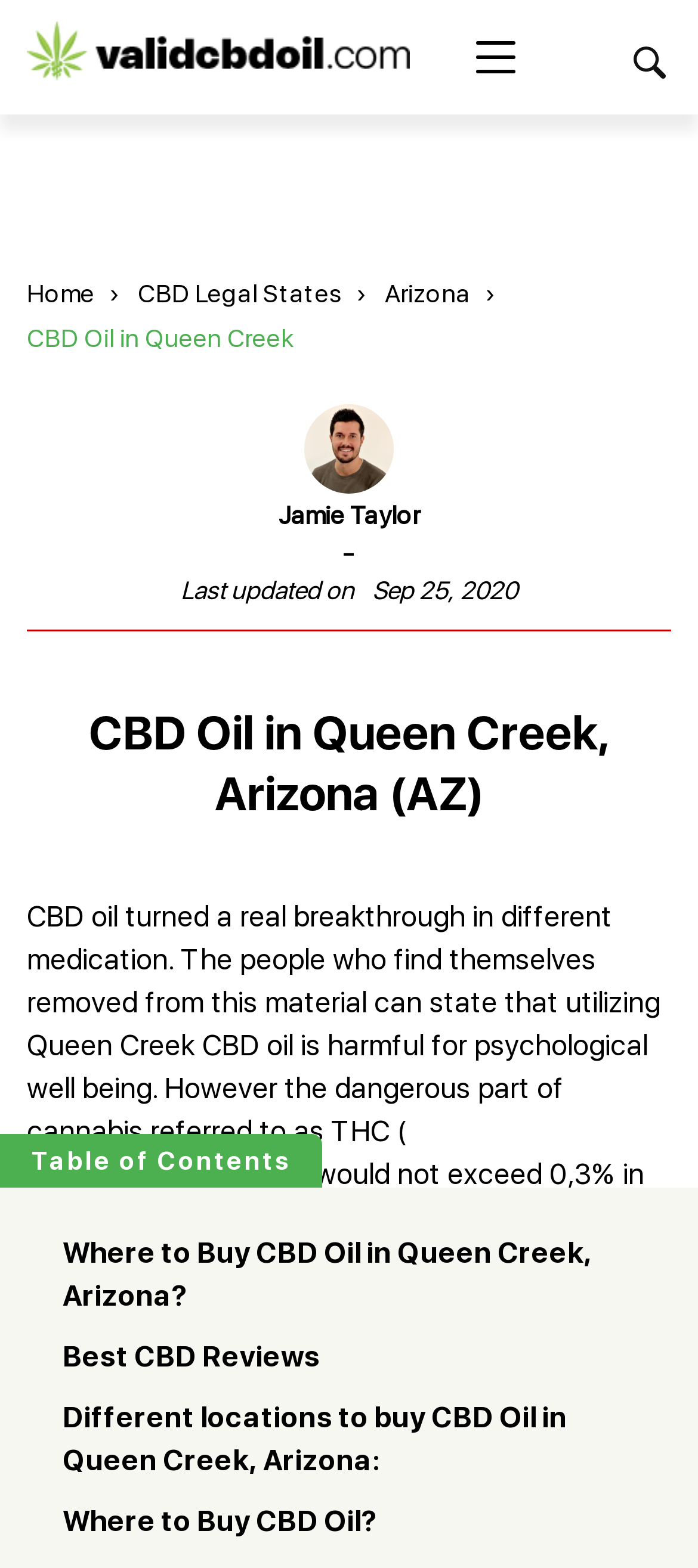How many links are there under Best CBD Products?
Please provide a comprehensive answer based on the contents of the image.

I counted the number of links under the 'Best CBD Products' section, starting from 'Best CBD Oil' to 'Best CBD Water', and found 24 links in total.